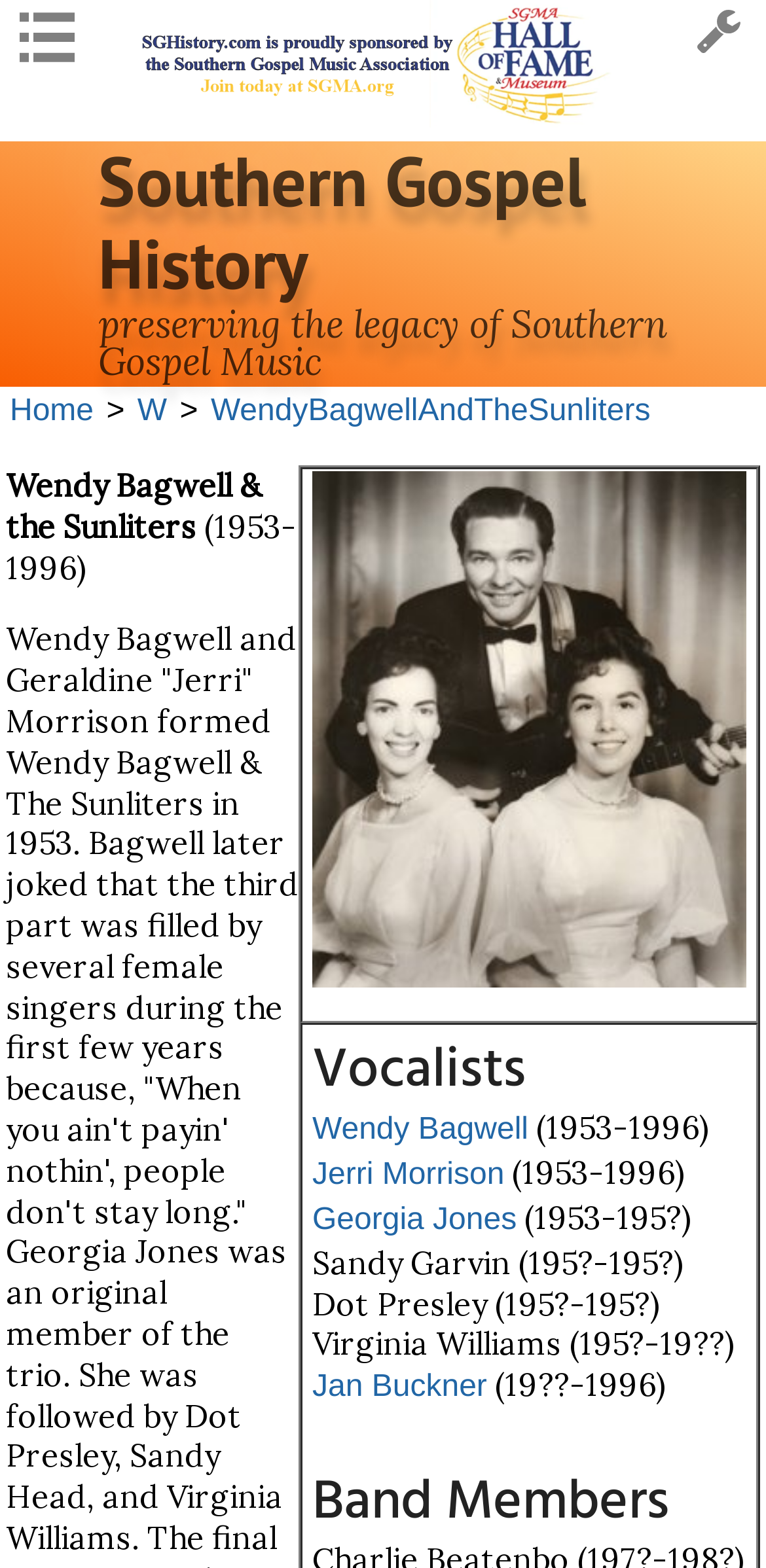Determine the bounding box coordinates of the clickable element to achieve the following action: 'click the link to Southern Gospel History'. Provide the coordinates as four float values between 0 and 1, formatted as [left, top, right, bottom].

[0.128, 0.086, 0.764, 0.196]